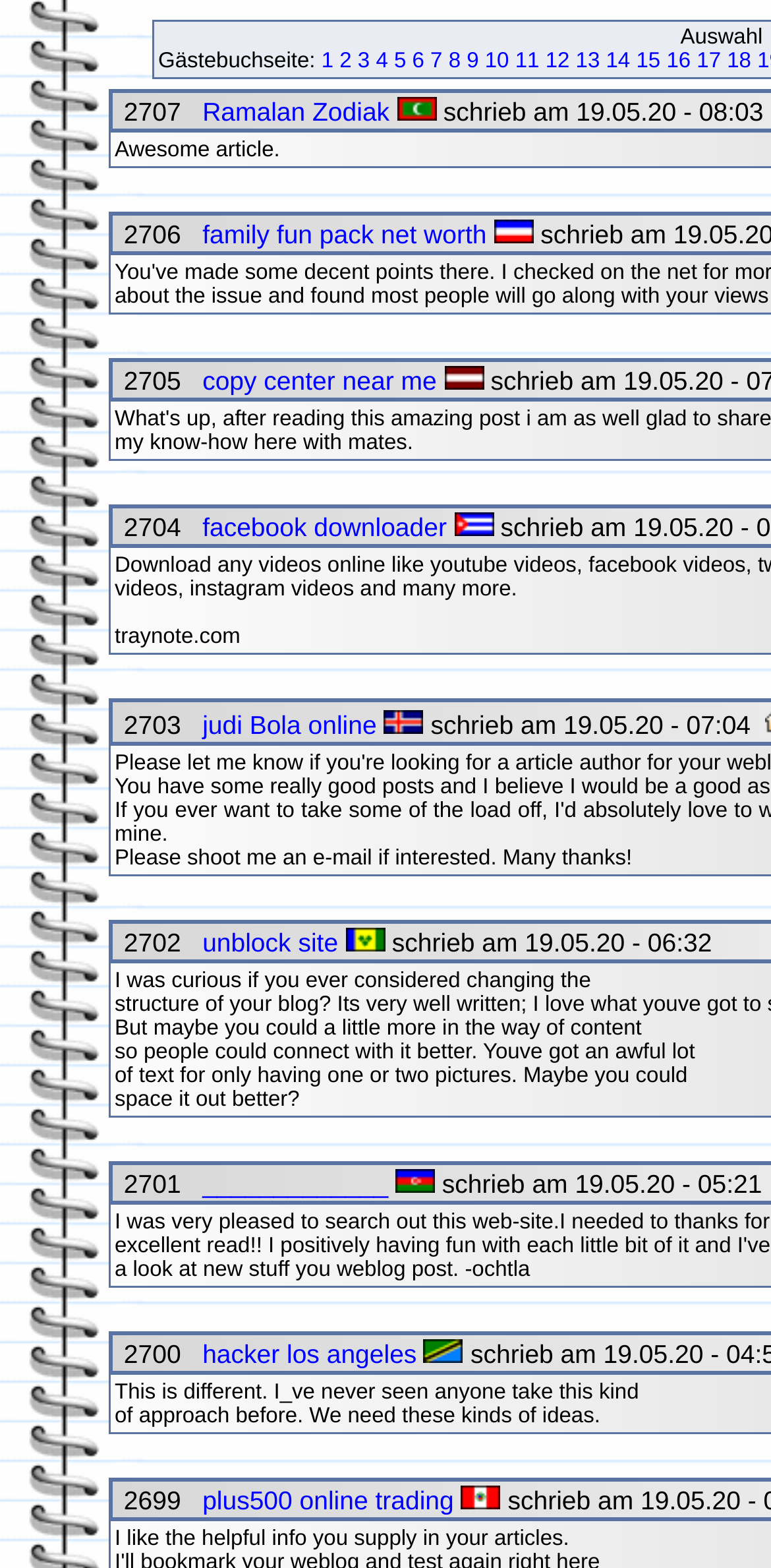Please find the bounding box coordinates of the element that needs to be clicked to perform the following instruction: "Select page 1". The bounding box coordinates should be four float numbers between 0 and 1, represented as [left, top, right, bottom].

[0.417, 0.032, 0.433, 0.047]